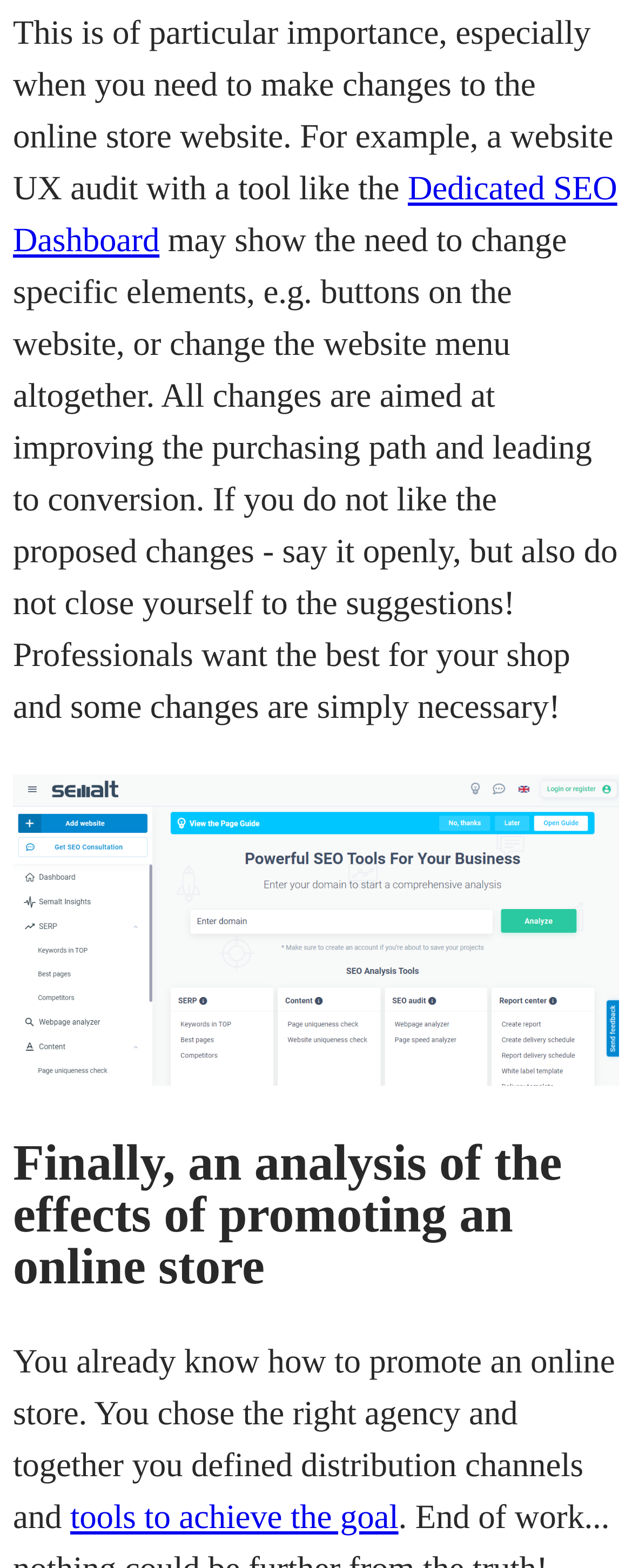What is the role of professionals in a UX audit?
Utilize the image to construct a detailed and well-explained answer.

According to the text, professionals involved in a UX audit want the best for the online store and make suggestions for improvement with the goal of increasing conversions.